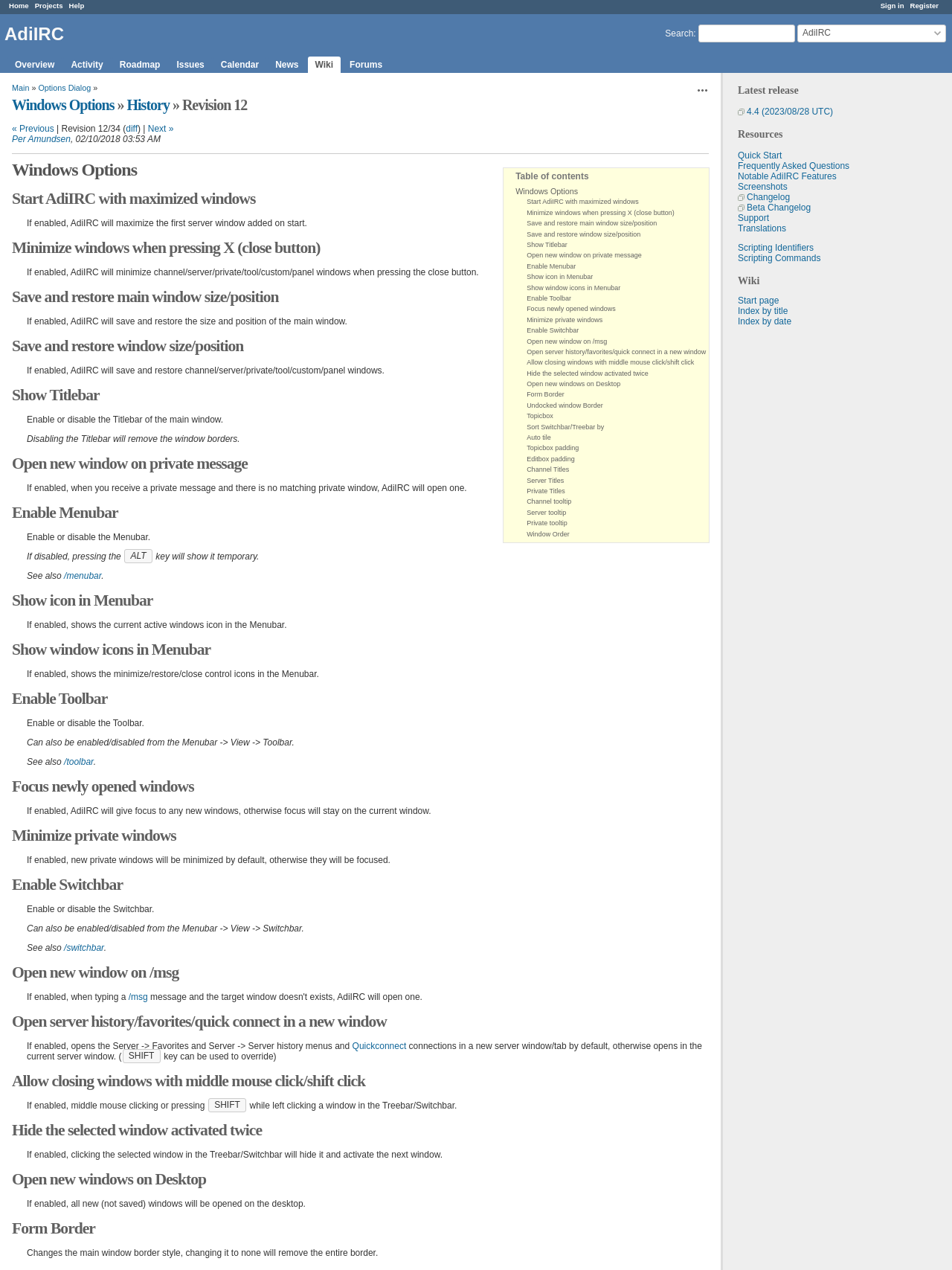Given the webpage screenshot, identify the bounding box of the UI element that matches this description: "Open new windows on Desktop".

[0.553, 0.299, 0.652, 0.305]